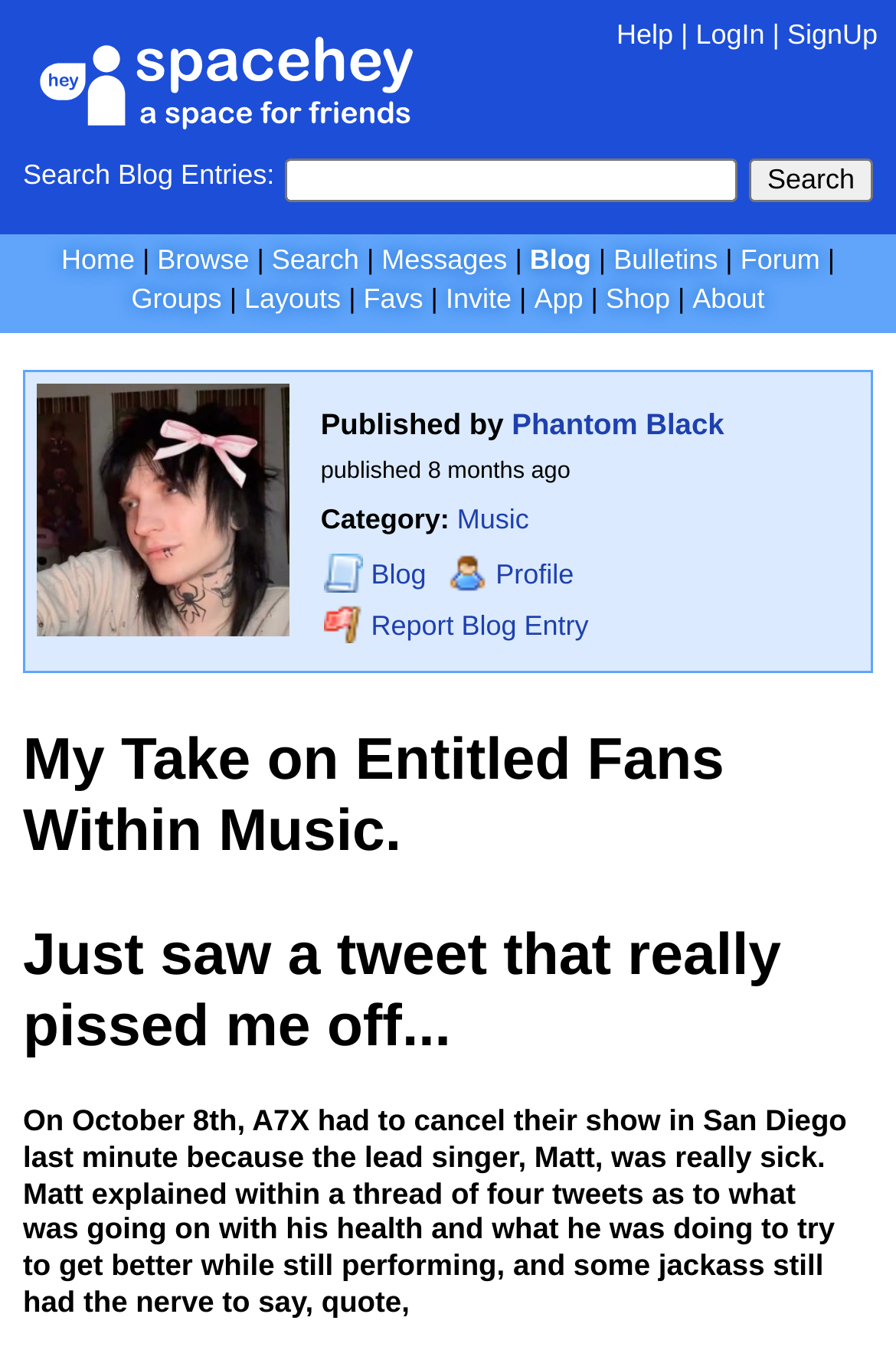Please find the bounding box coordinates of the section that needs to be clicked to achieve this instruction: "Open the menu".

None